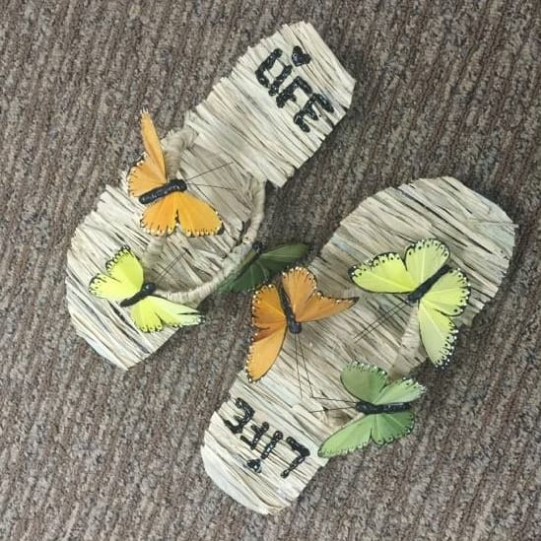Please answer the following question using a single word or phrase: 
What is the ideal occasion to wear these sandals?

Summer outings, beach days, or casual gatherings